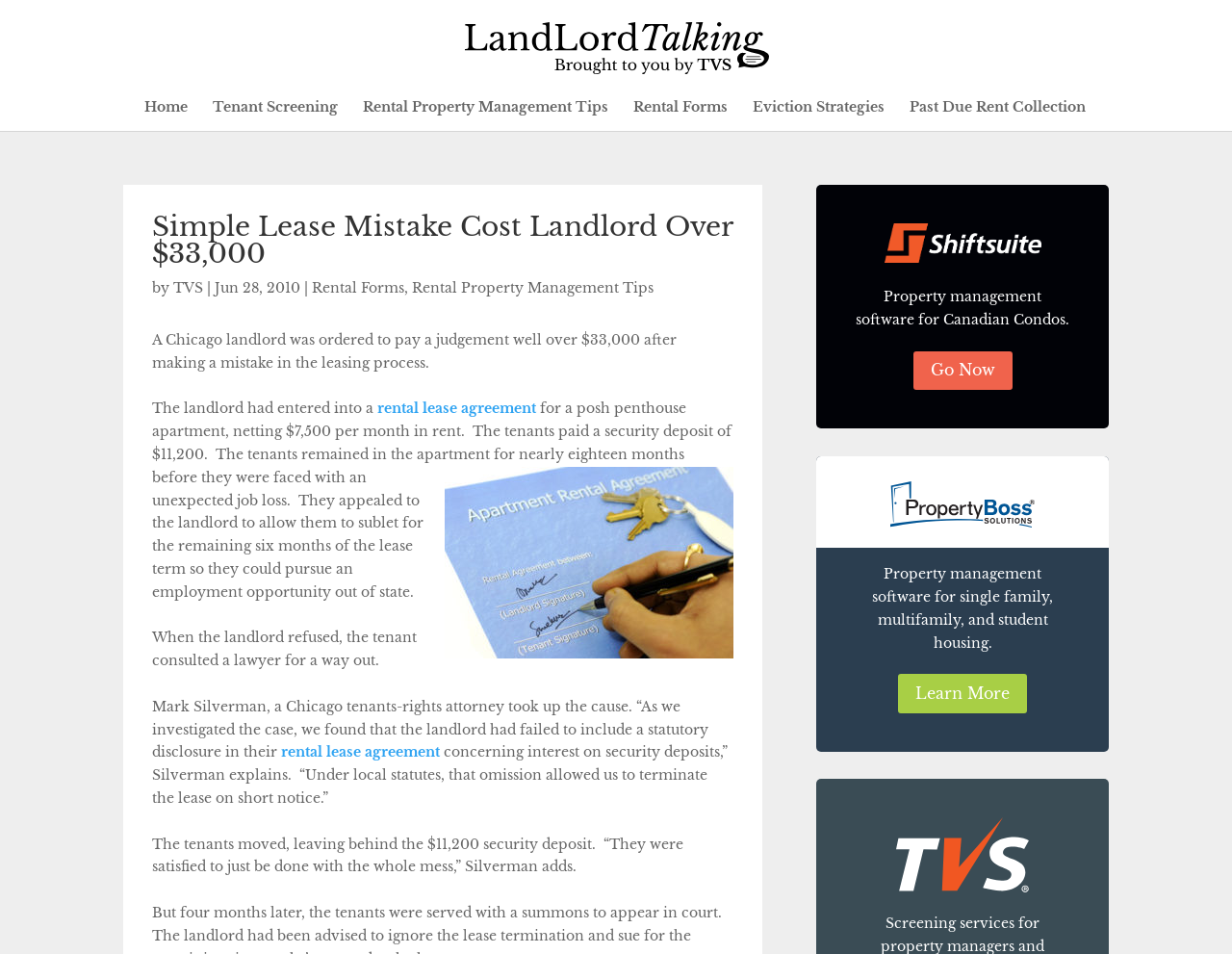Please find the bounding box coordinates of the clickable region needed to complete the following instruction: "Explore the Property management software for Canadian Condos". The bounding box coordinates must consist of four float numbers between 0 and 1, i.e., [left, top, right, bottom].

[0.718, 0.234, 0.845, 0.276]